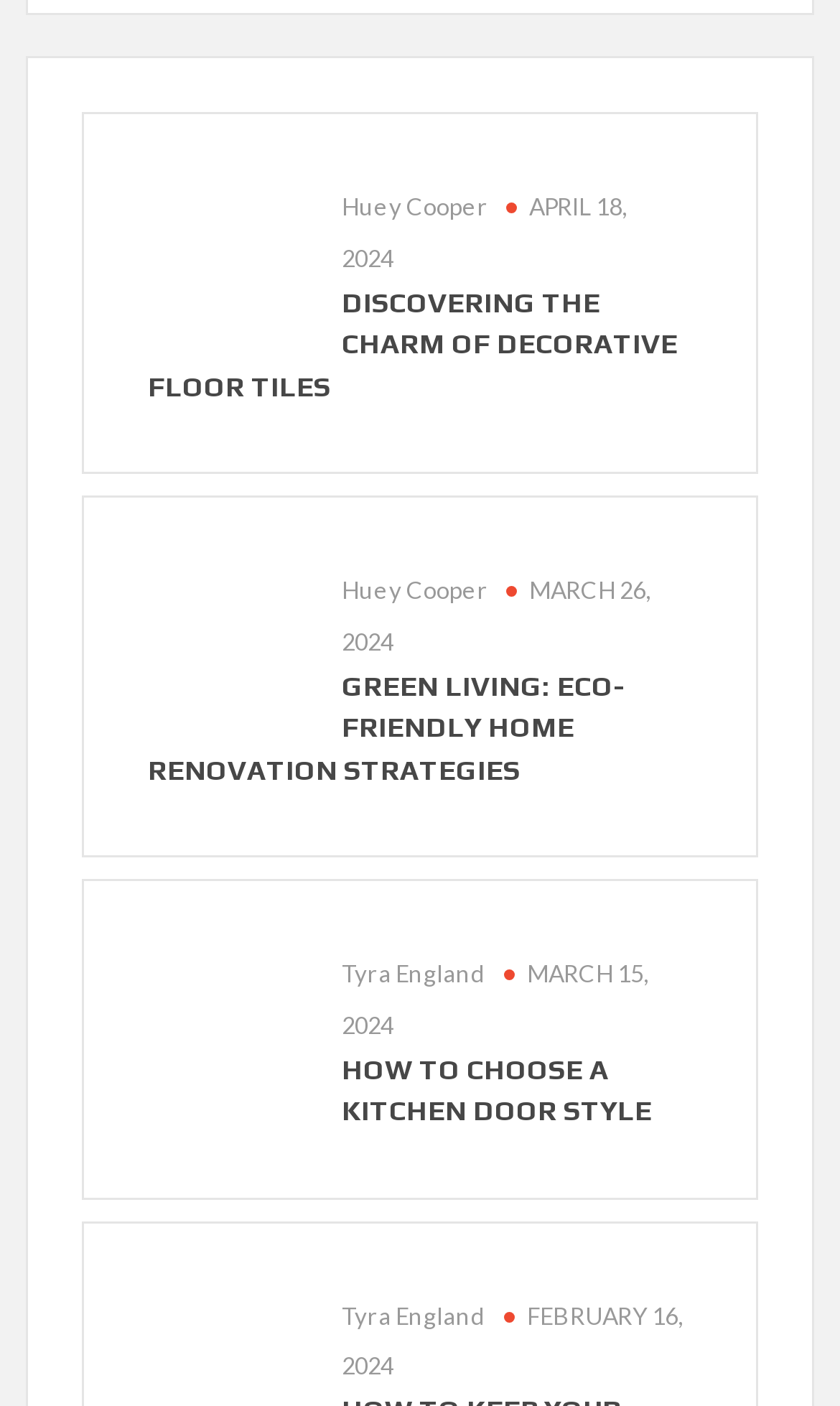Give the bounding box coordinates for the element described by: "parent_node: EN".

None